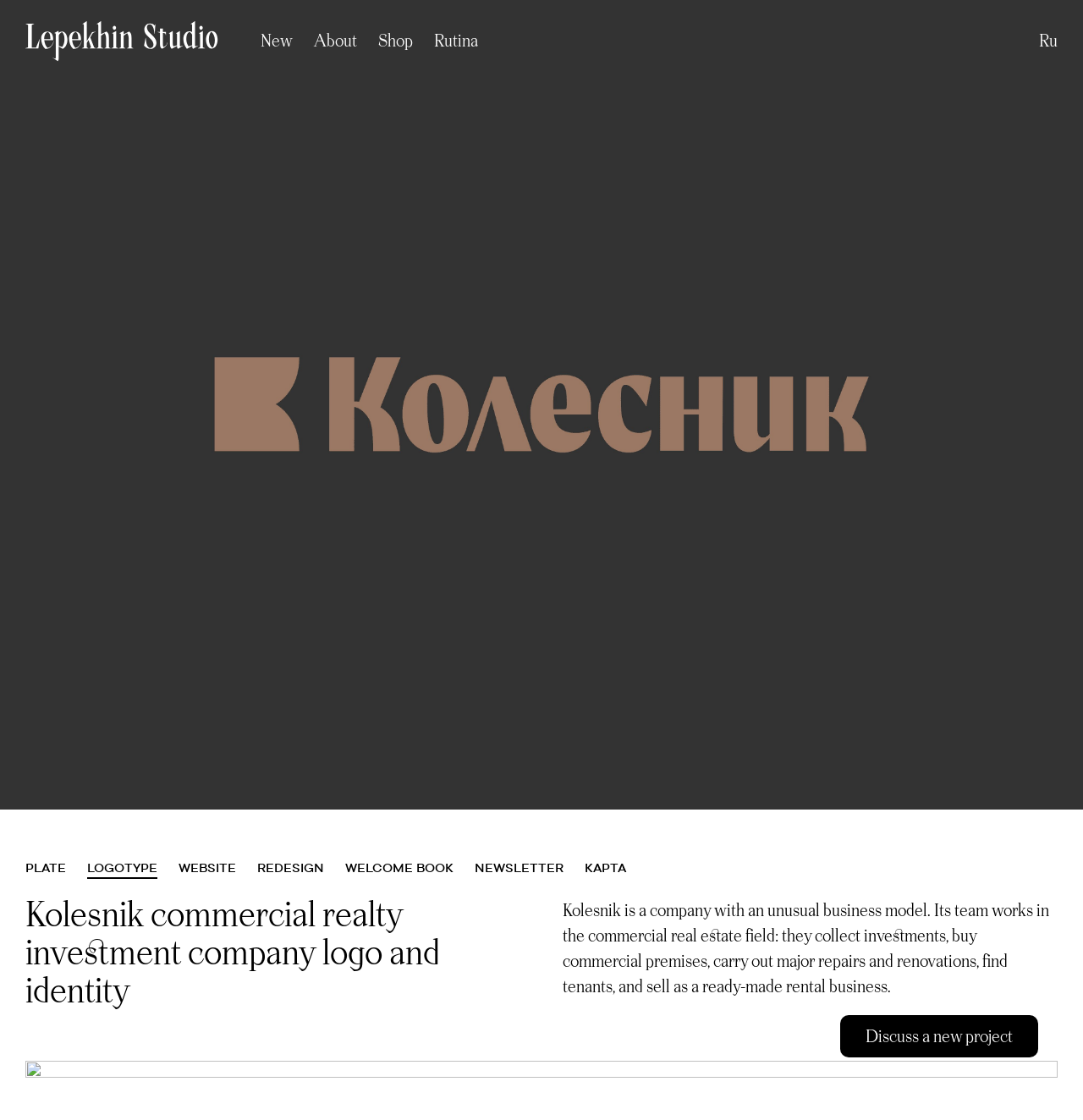What is the purpose of the button at the bottom of the page?
By examining the image, provide a one-word or phrase answer.

Discuss a new project